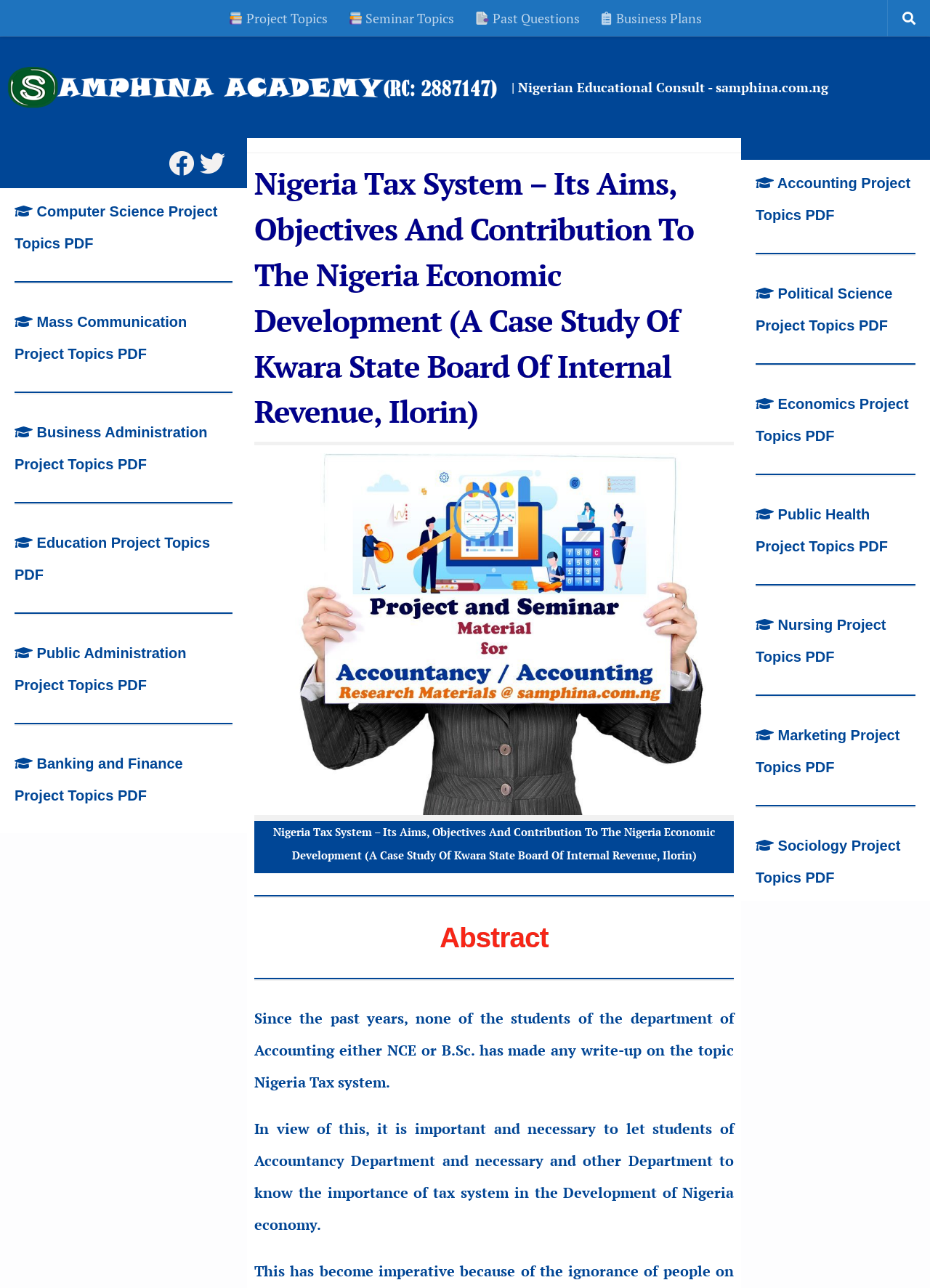Locate the bounding box coordinates of the element that needs to be clicked to carry out the instruction: "Follow us on Facebook". The coordinates should be given as four float numbers ranging from 0 to 1, i.e., [left, top, right, bottom].

[0.181, 0.117, 0.209, 0.136]